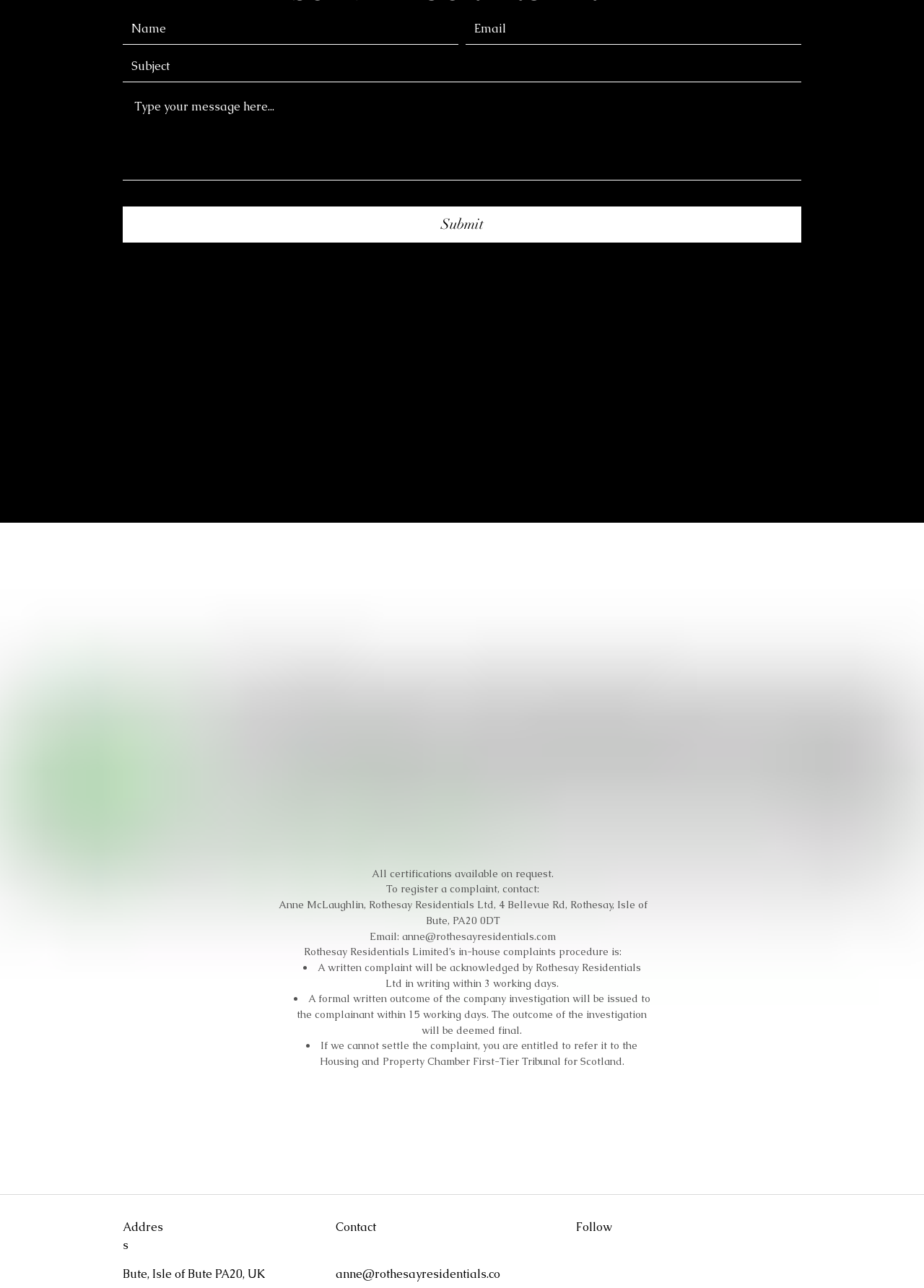Utilize the details in the image to thoroughly answer the following question: What is the company's address?

The company's address can be found in the contact information section, where it is listed as 'Anne McLaughlin, Rothesay Residentials Ltd, 4 Bellevue Rd, Rothesay, Isle of Bute, PA20 0DT'.